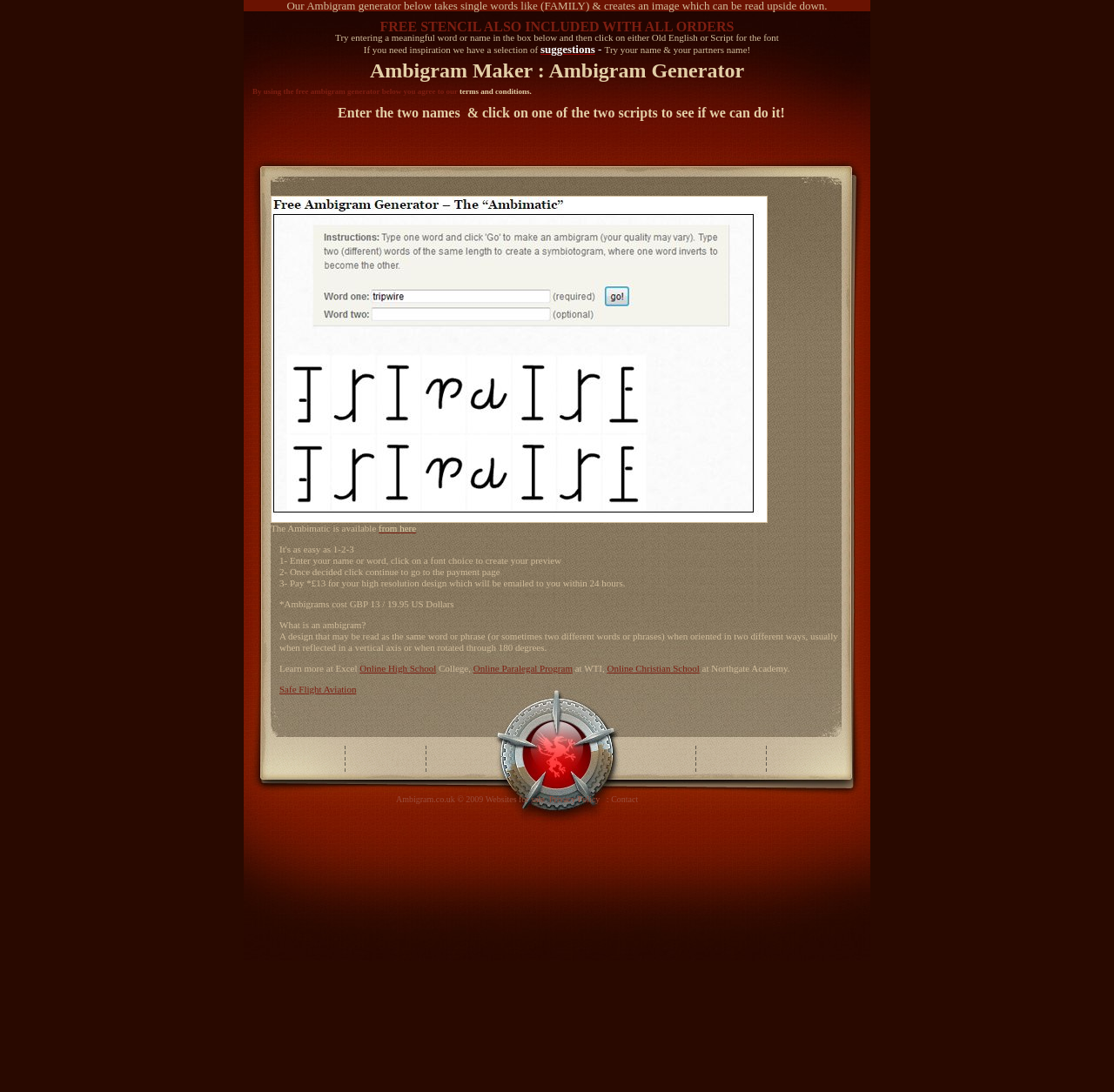Identify the bounding box coordinates for the UI element described as follows: "Safe Flight Aviation". Ensure the coordinates are four float numbers between 0 and 1, formatted as [left, top, right, bottom].

[0.251, 0.626, 0.32, 0.636]